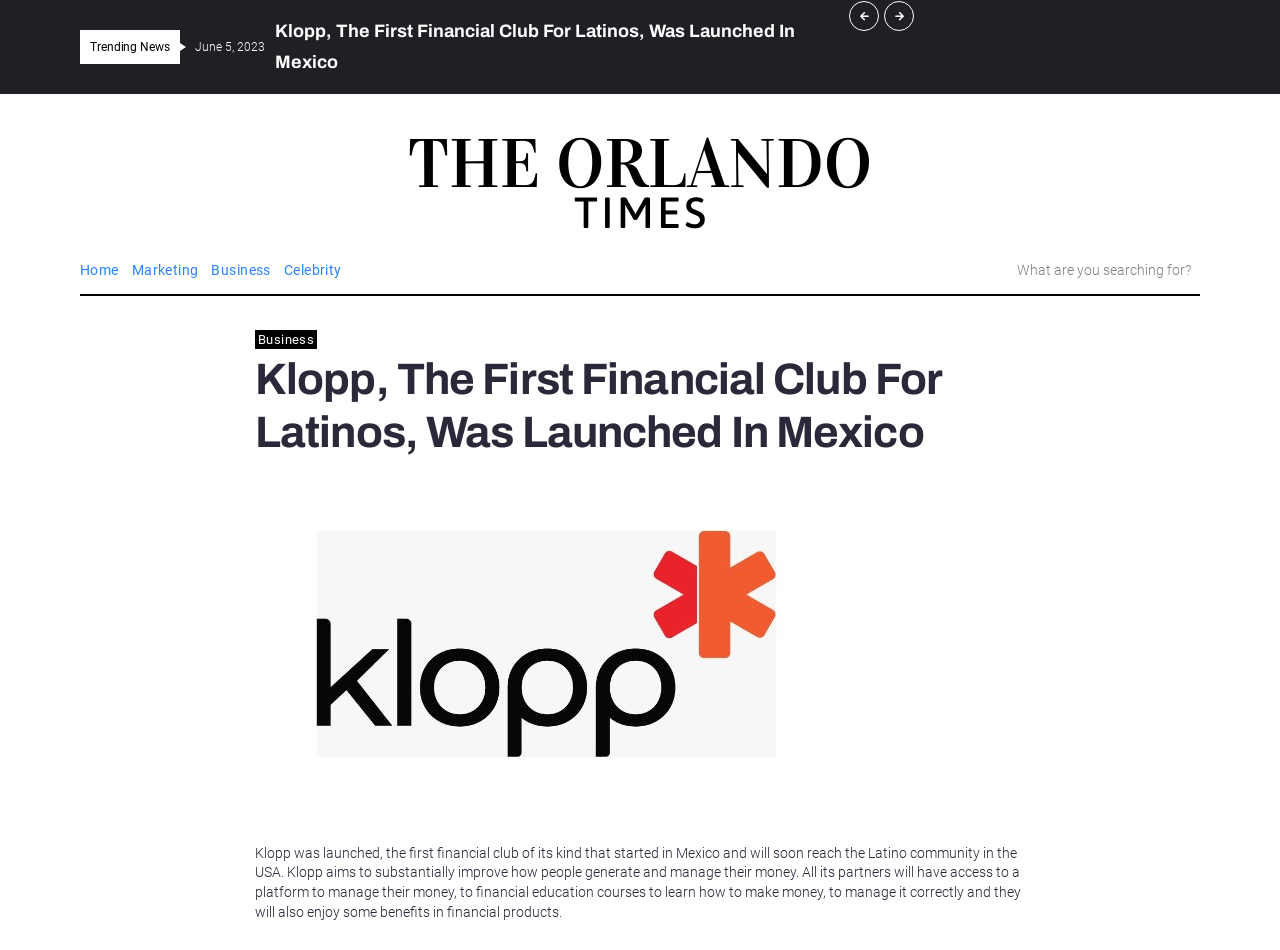Give a short answer to this question using one word or a phrase:
What is the purpose of Klopp?

Improve money management